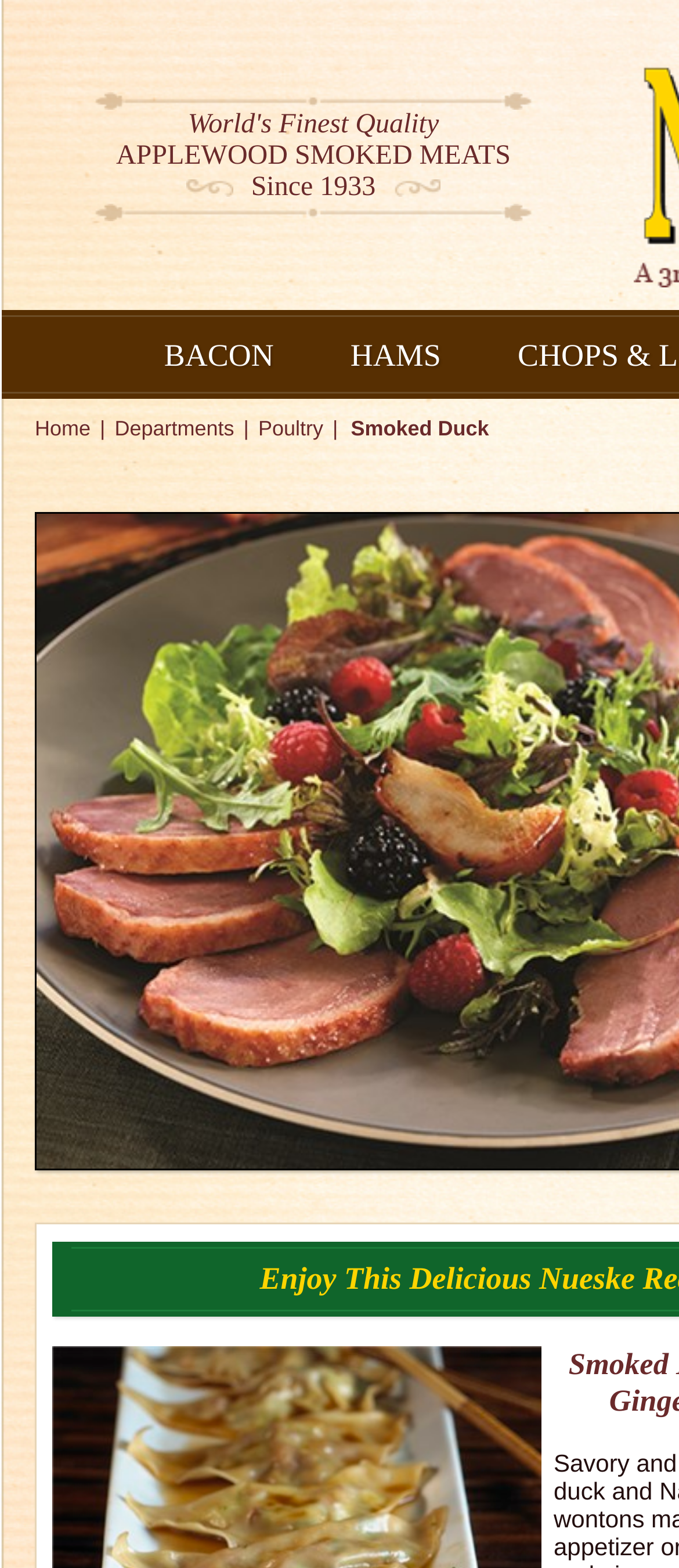Can you find the bounding box coordinates for the UI element given this description: "Home"? Provide the coordinates as four float numbers between 0 and 1: [left, top, right, bottom].

[0.051, 0.266, 0.133, 0.281]